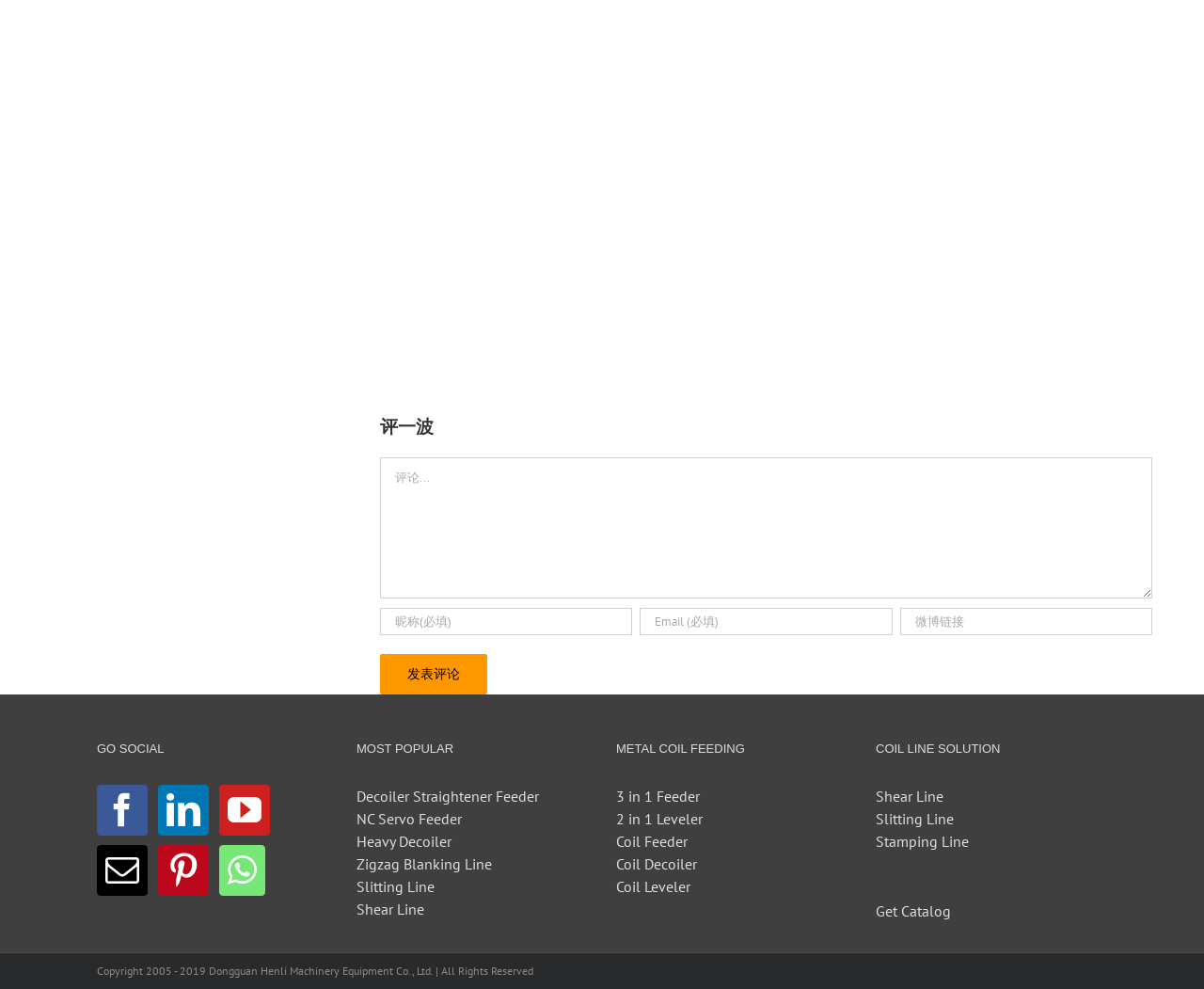Reply to the question with a single word or phrase:
What is the company name mentioned on the webpage?

Dongguan Henli Machinery Equipment Co., Ltd.